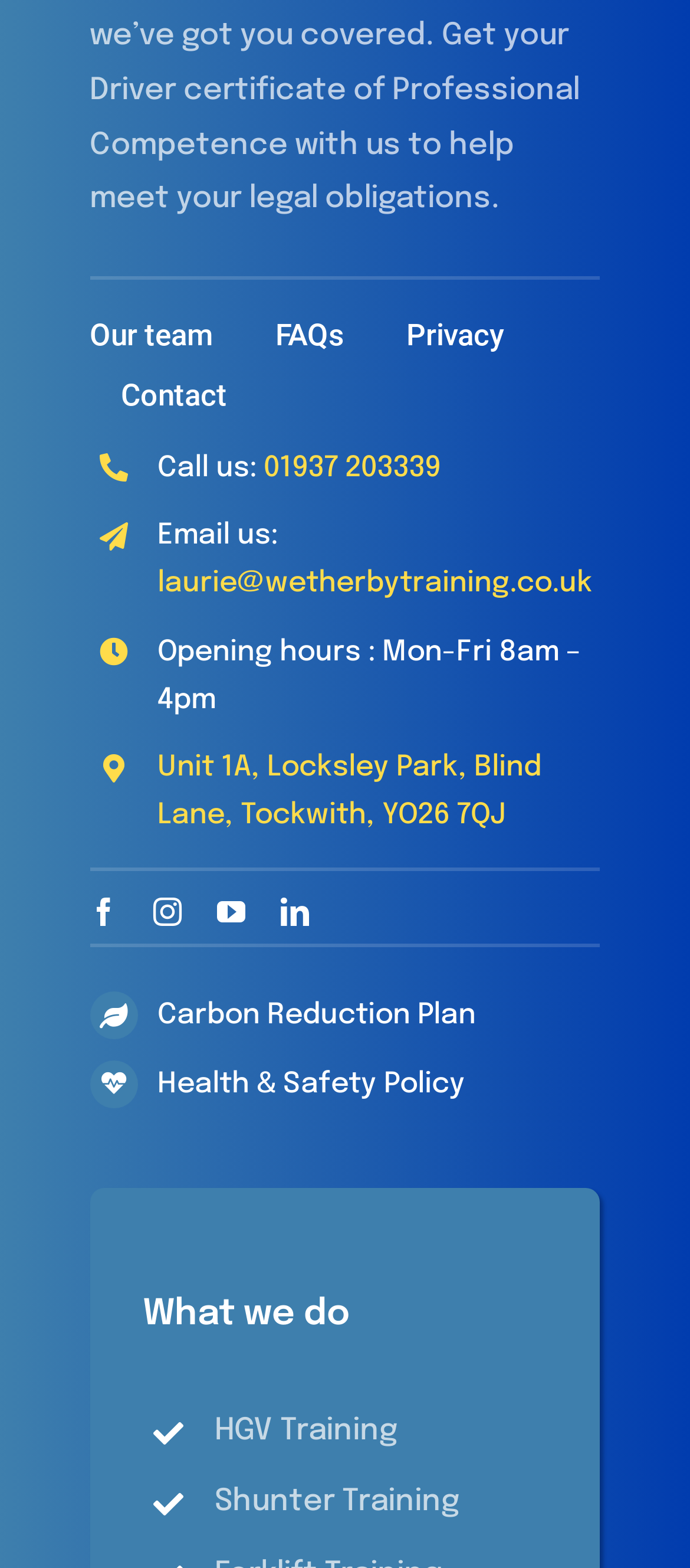Identify the bounding box of the UI component described as: "Privacy".

[0.589, 0.197, 0.73, 0.232]